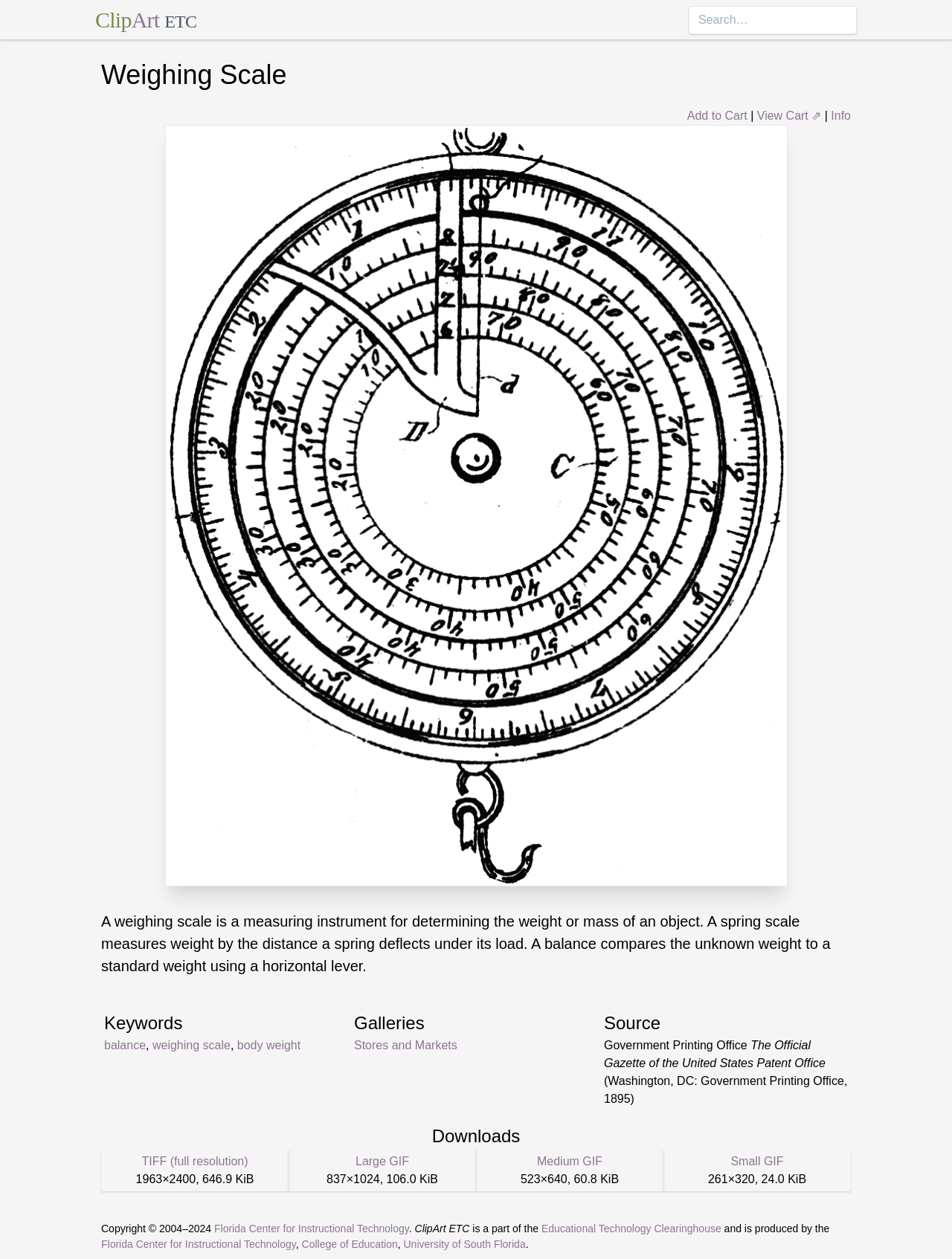What is the purpose of the horizontal lever in a balance?
Carefully examine the image and provide a detailed answer to the question.

According to the webpage, a balance compares the unknown weight to a standard weight using a horizontal lever. This information is obtained from the static text element that describes the function of a balance.